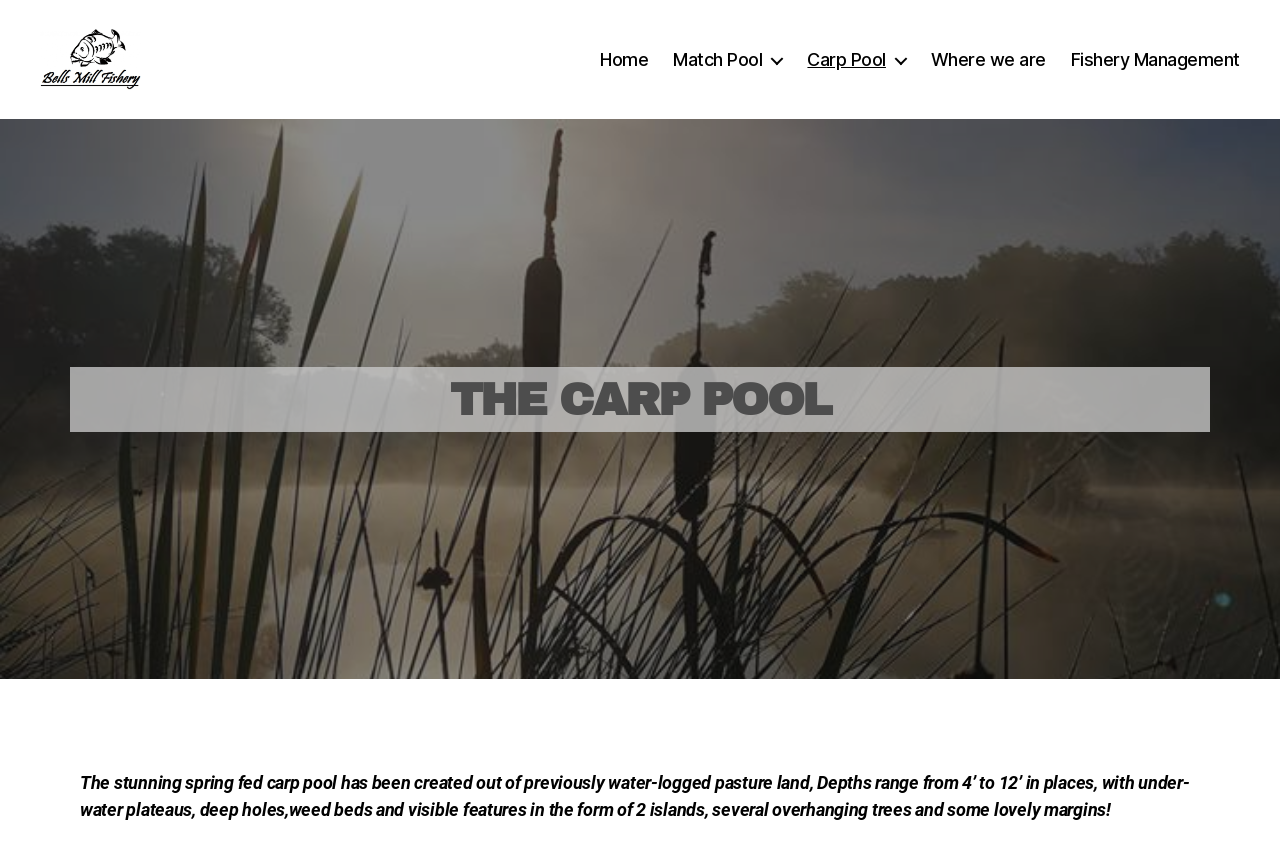What type of pool is being referred to?
Please use the visual content to give a single word or phrase answer.

Carp Pool